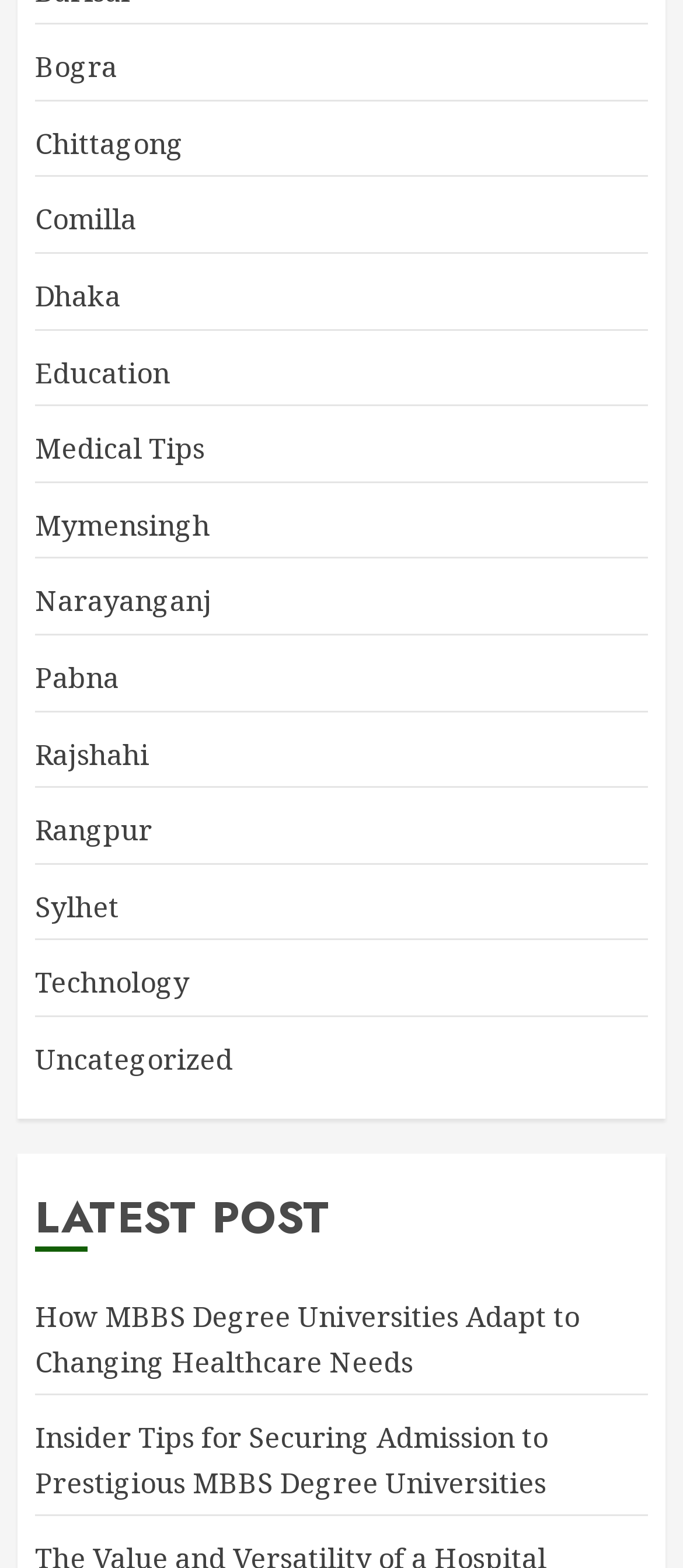Identify the bounding box of the UI element that matches this description: "Evan Pierce".

None